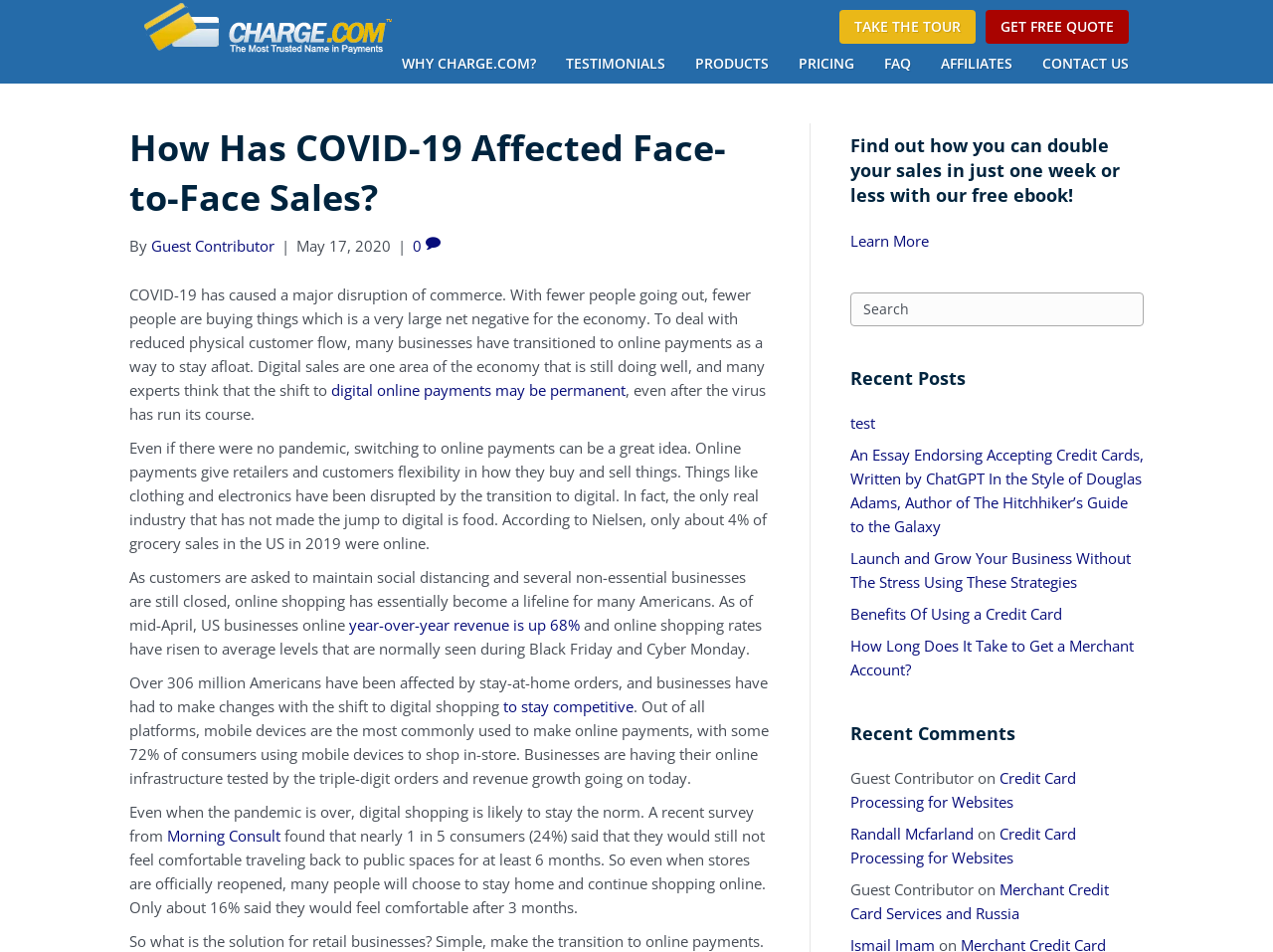Determine the bounding box coordinates of the UI element that matches the following description: "test". The coordinates should be four float numbers between 0 and 1 in the format [left, top, right, bottom].

[0.668, 0.433, 0.688, 0.454]